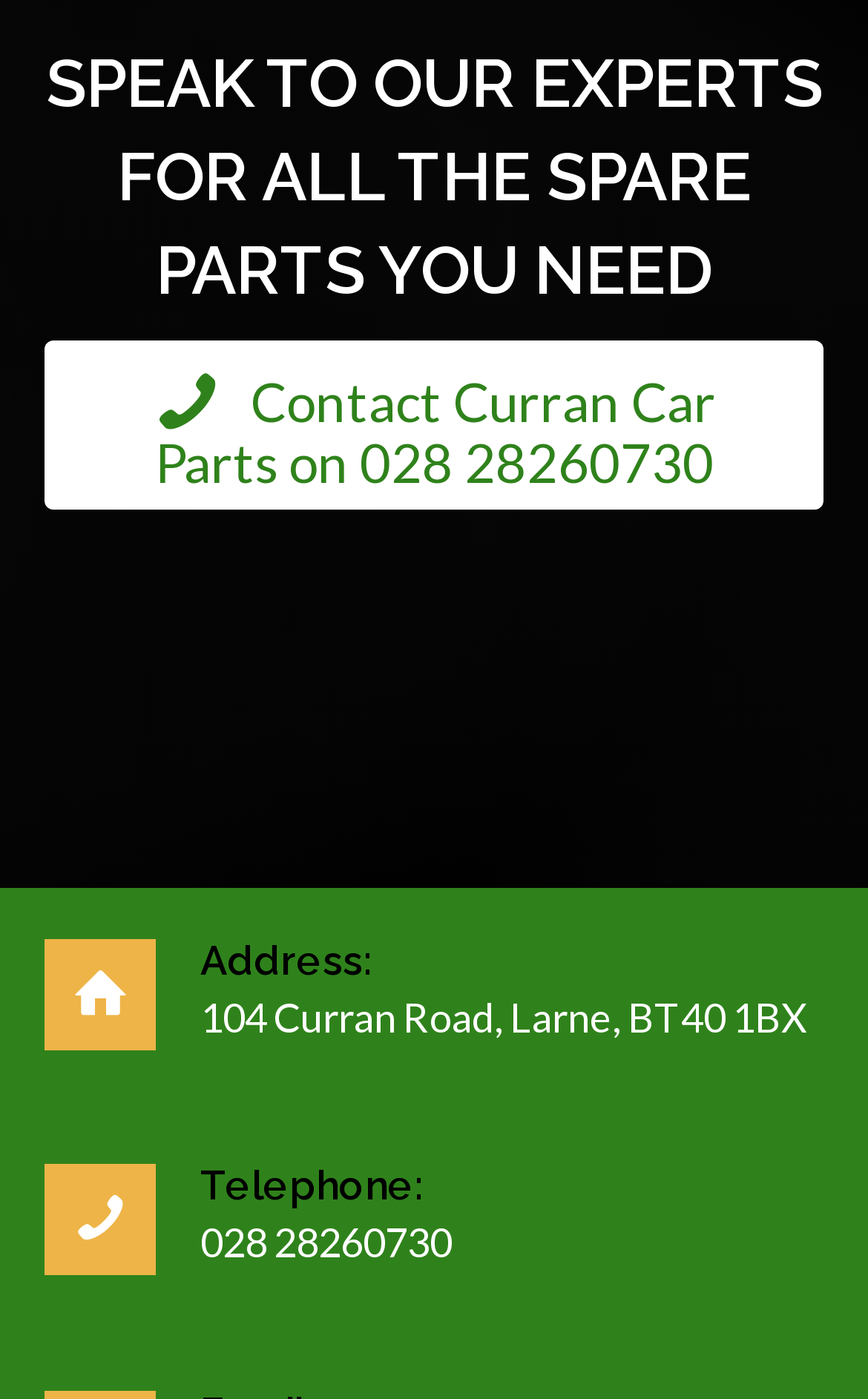Given the element description, predict the bounding box coordinates in the format (top-left x, top-left y, bottom-right x, bottom-right y), using floating point numbers between 0 and 1: parent_node: Telephone: aria-label="Go to tel:02828260730"

[0.051, 0.828, 0.949, 0.925]